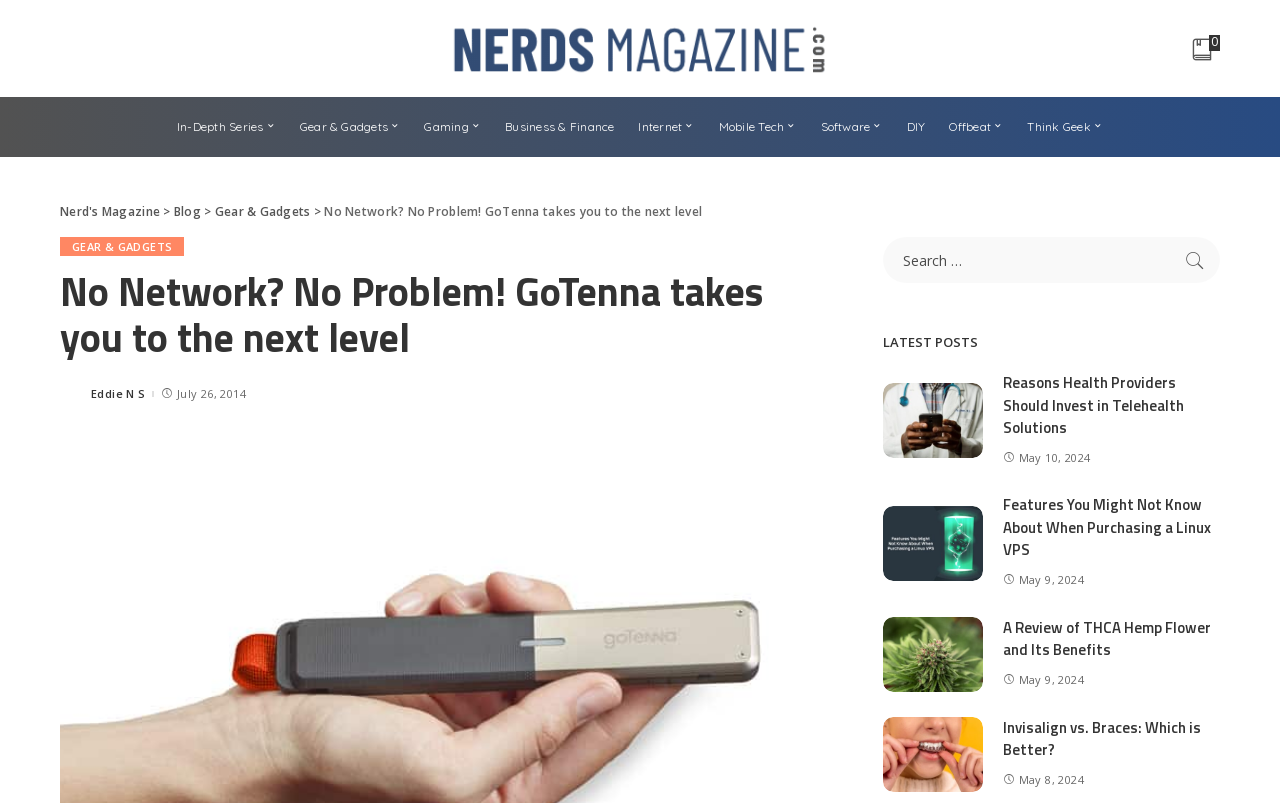What is the format of the dates in the 'LATEST POSTS' section?
Based on the visual information, provide a detailed and comprehensive answer.

The dates in the 'LATEST POSTS' section are formatted as 'Month Day, Year', for example, 'May 10, 2024' or 'May 9, 2024', which suggests that the website uses a standard date format to display the publication dates of its blog posts.